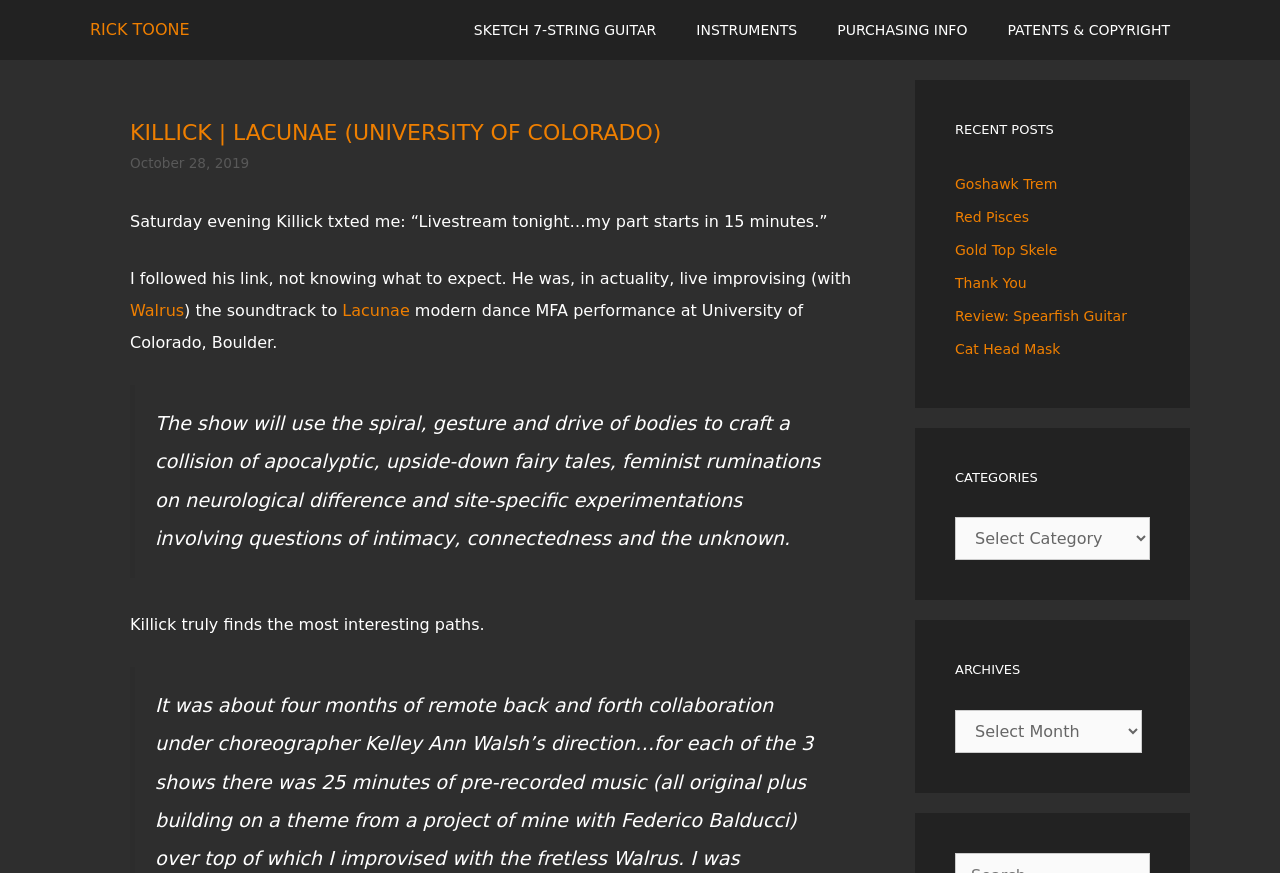How many links are there in the 'RECENT POSTS' section?
Provide a thorough and detailed answer to the question.

The 'RECENT POSTS' section is located in the complementary section of the webpage, and it contains 6 links: 'Goshawk Trem', 'Red Pisces', 'Gold Top Skele', 'Thank You', 'Review: Spearfish Guitar', and 'Cat Head Mask'.